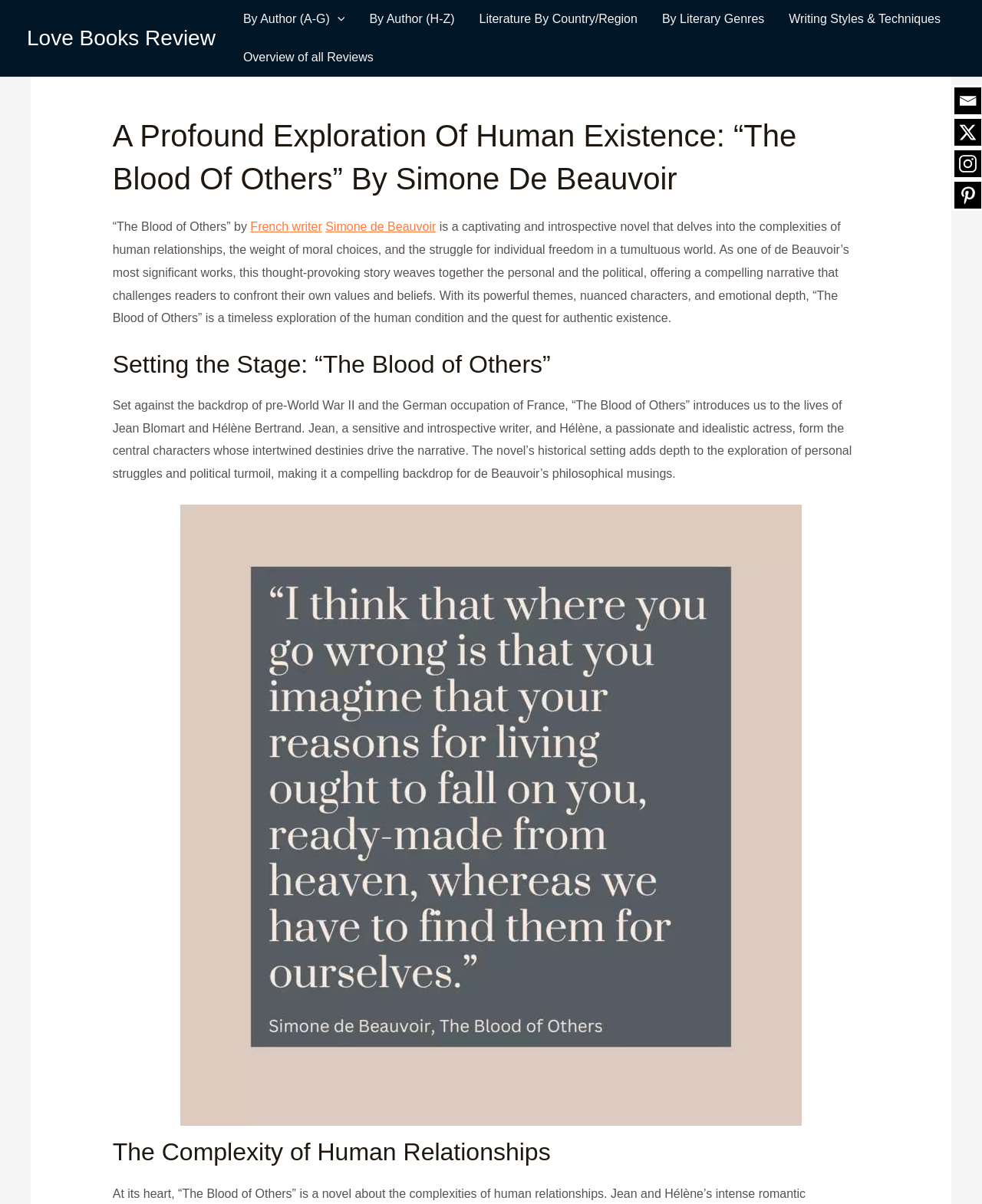What is the historical setting of the novel? Using the information from the screenshot, answer with a single word or phrase.

pre-World War II and German occupation of France